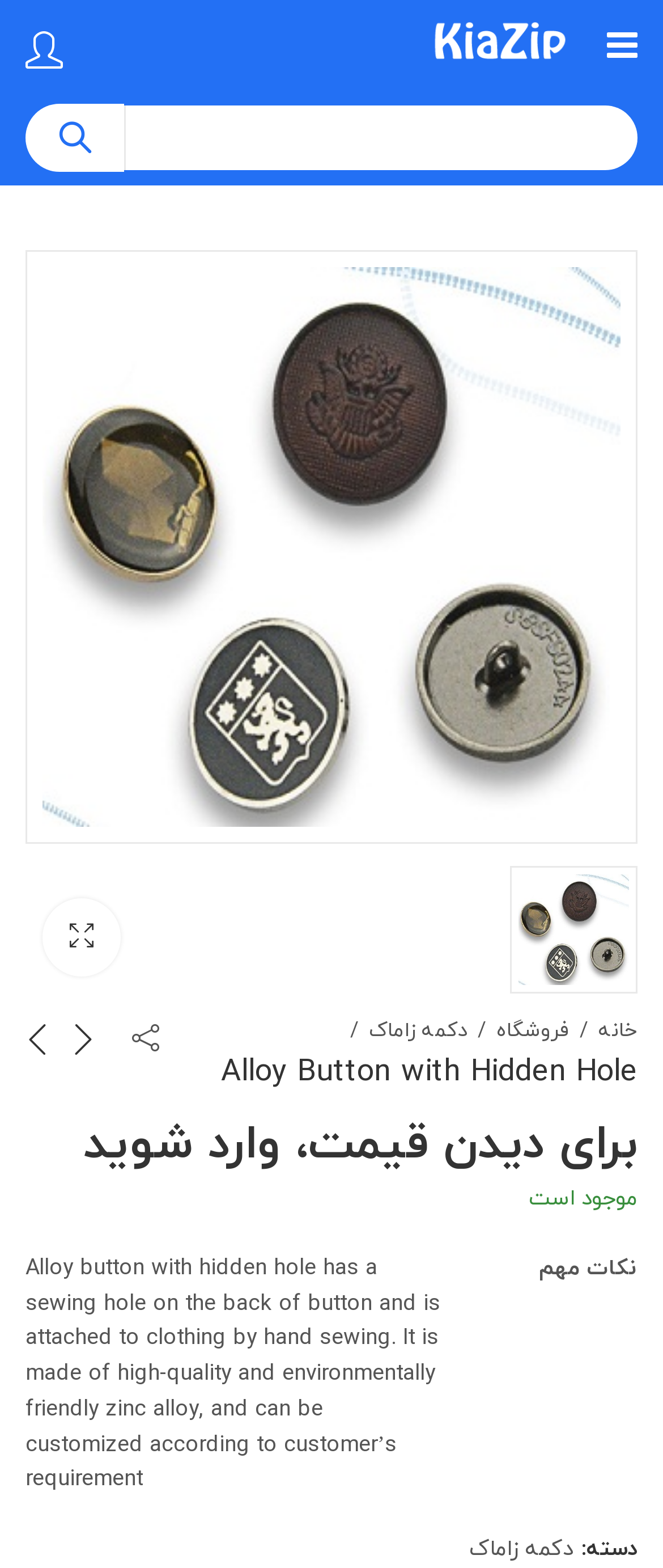Please indicate the bounding box coordinates of the element's region to be clicked to achieve the instruction: "Search for products". Provide the coordinates as four float numbers between 0 and 1, i.e., [left, top, right, bottom].

[0.187, 0.067, 0.962, 0.108]